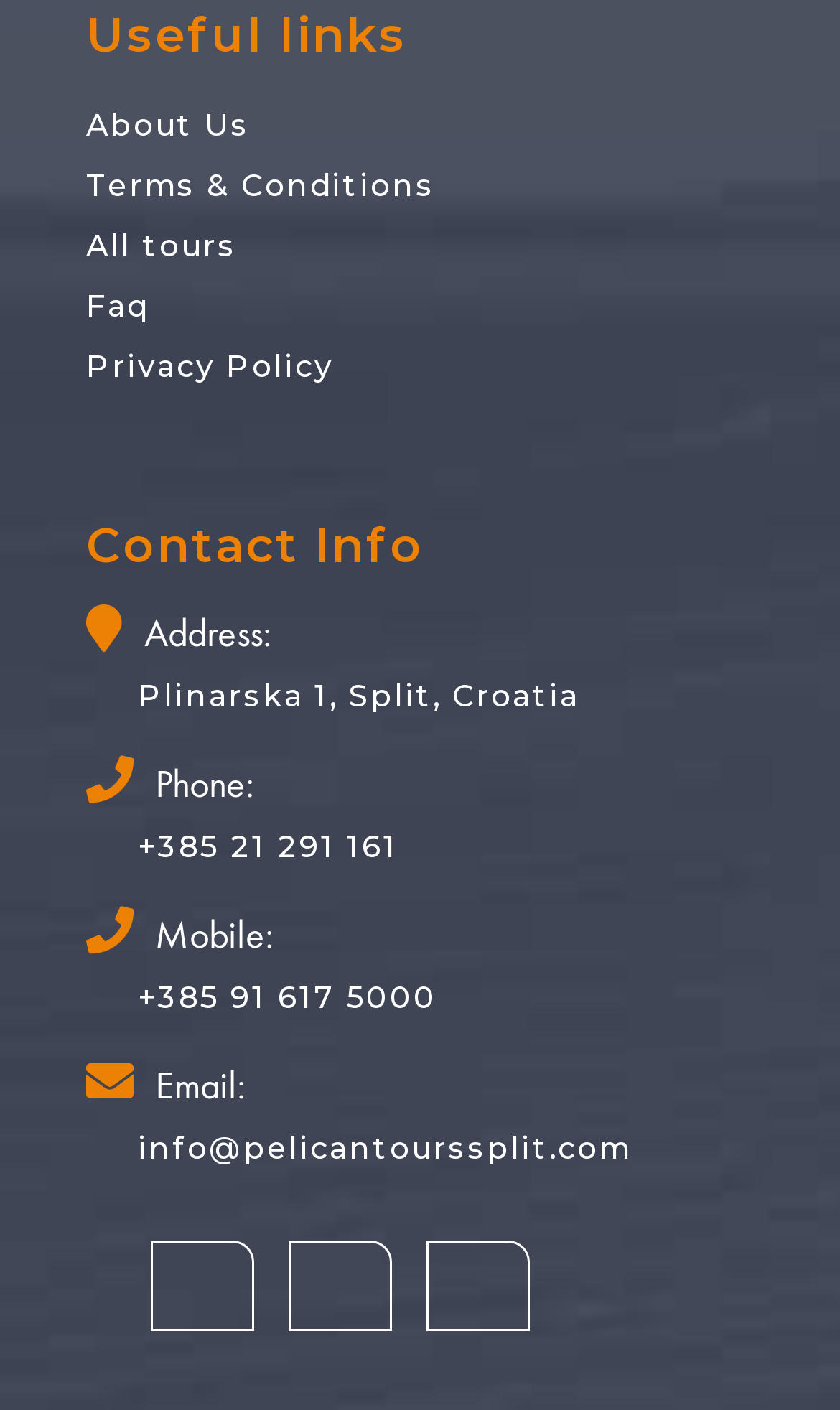What is the address of Pelican Tours Split?
Analyze the screenshot and provide a detailed answer to the question.

I found the 'Contact Info' section on the webpage, which contains the address of Pelican Tours Split. The address is specified as 'Plinarska 1, Split, Croatia'.